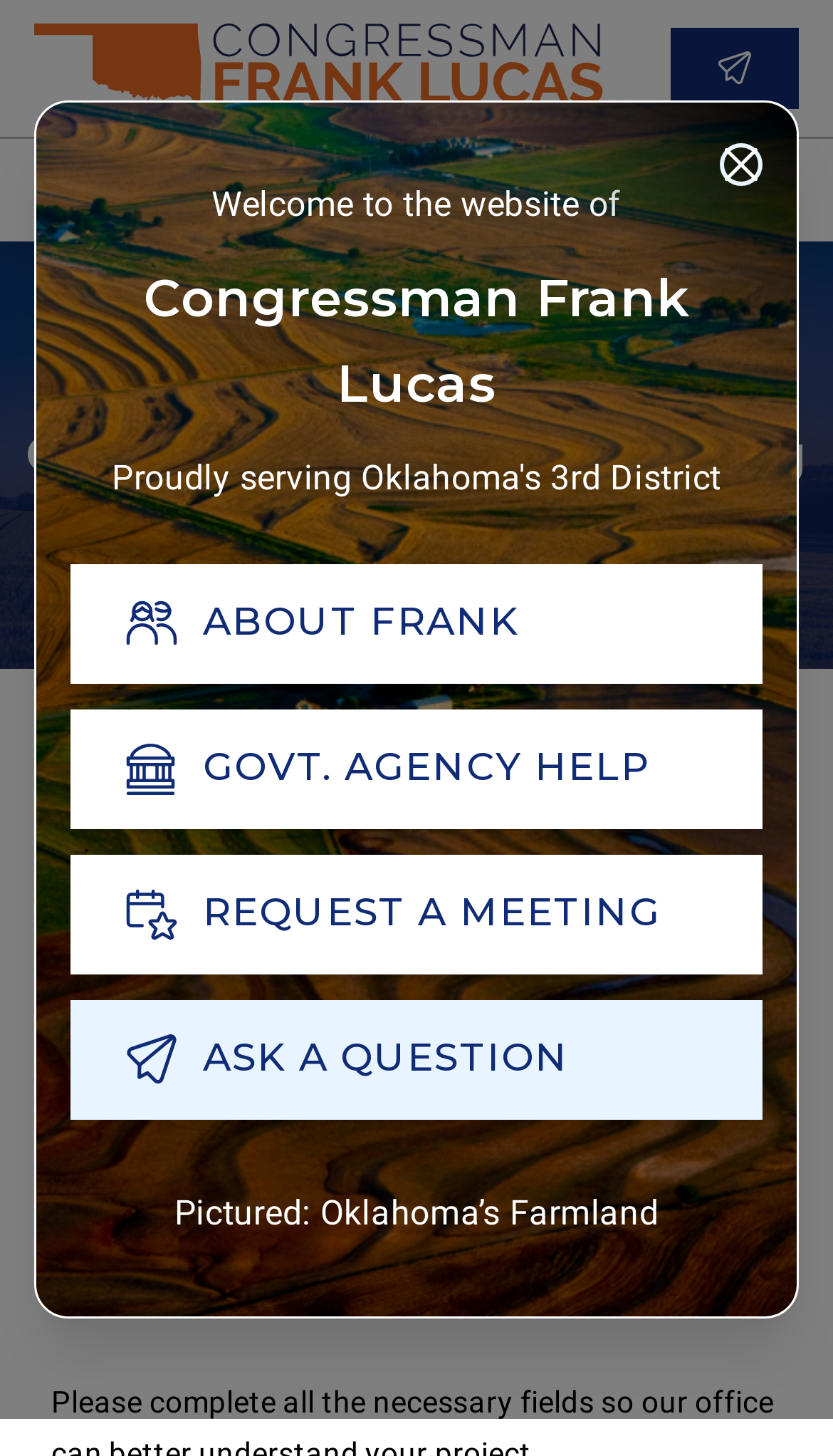Can you specify the bounding box coordinates of the area that needs to be clicked to fulfill the following instruction: "Search the website"?

[0.0, 0.095, 0.123, 0.166]